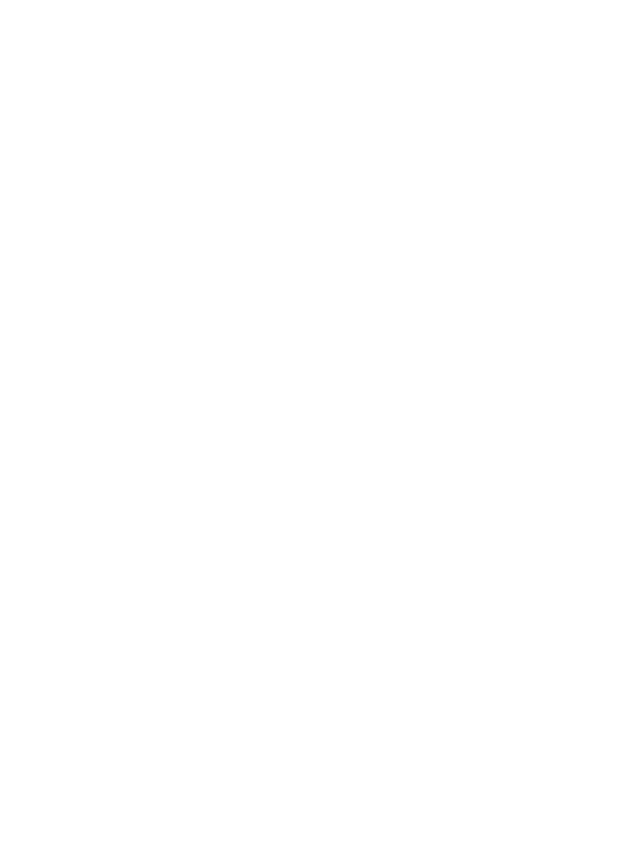Use a single word or phrase to answer the question: On which floor is Margo located?

Fourth floor